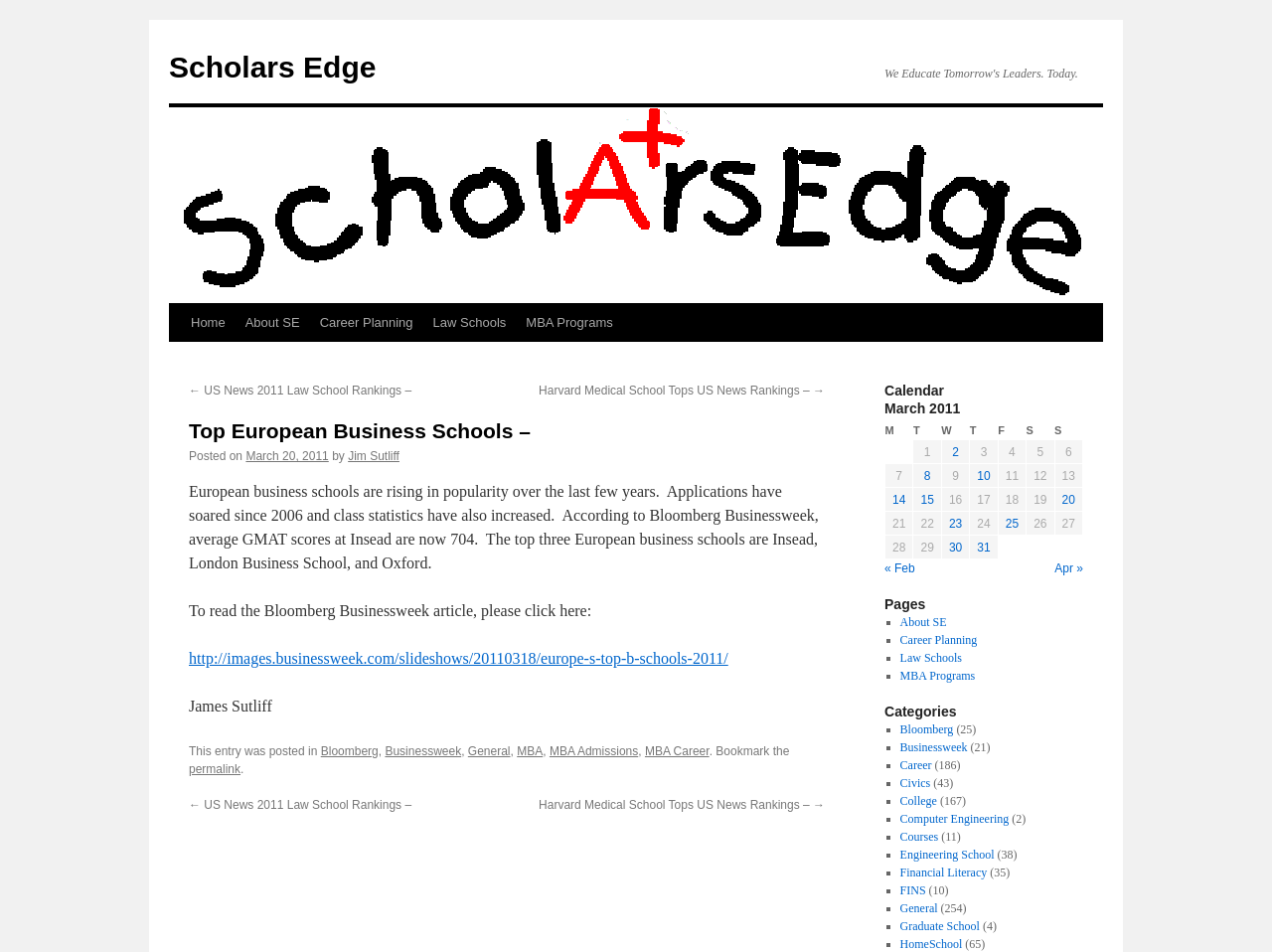Highlight the bounding box of the UI element that corresponds to this description: "March 20, 2011".

[0.193, 0.472, 0.258, 0.487]